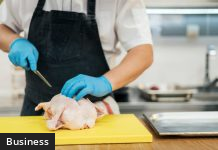Reply to the question with a single word or phrase:
What is the chef using to dissect the chicken?

A sharp knife